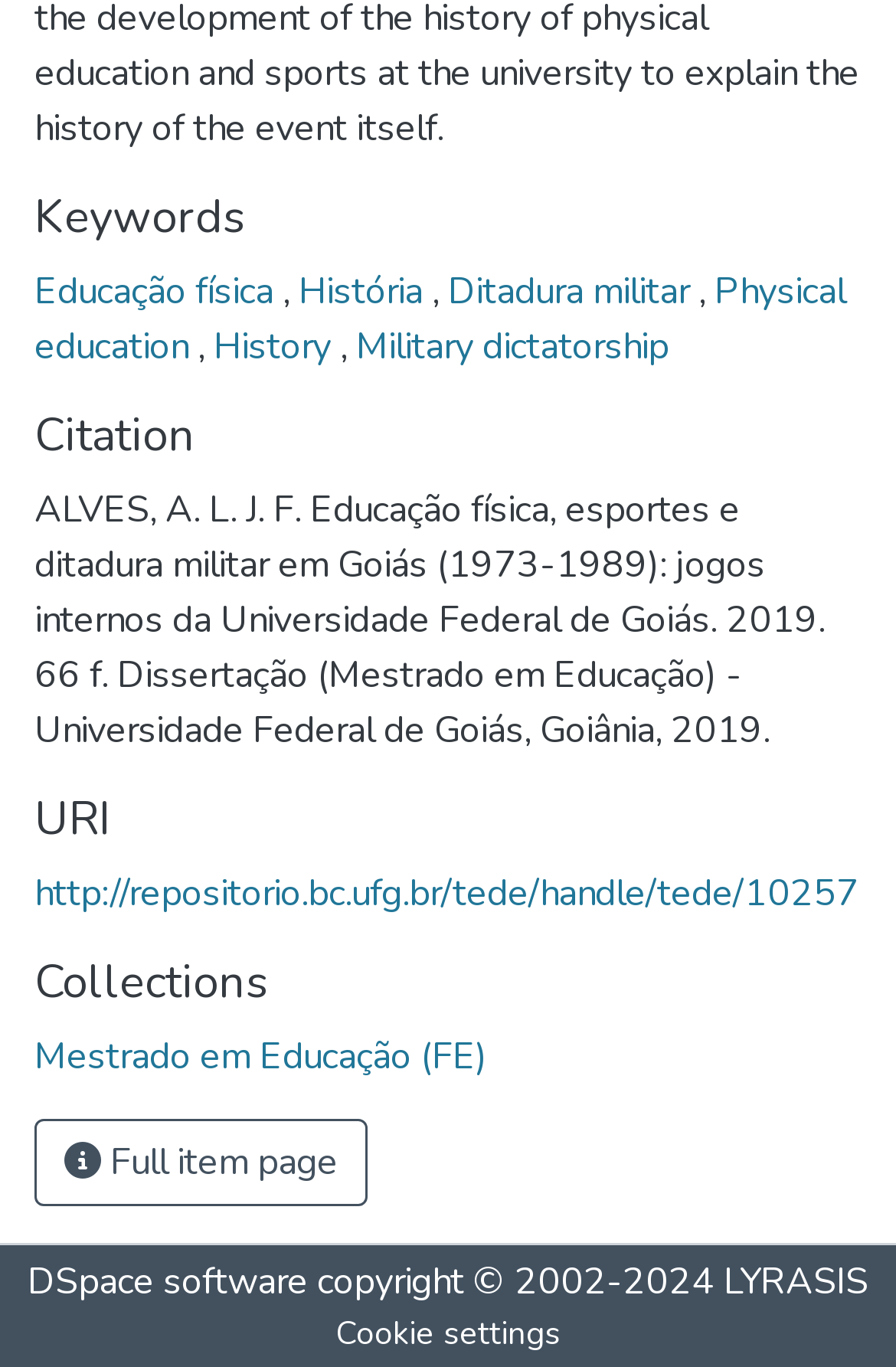Predict the bounding box of the UI element based on the description: "Mestrado em Educação (FE)". The coordinates should be four float numbers between 0 and 1, formatted as [left, top, right, bottom].

[0.038, 0.754, 0.544, 0.791]